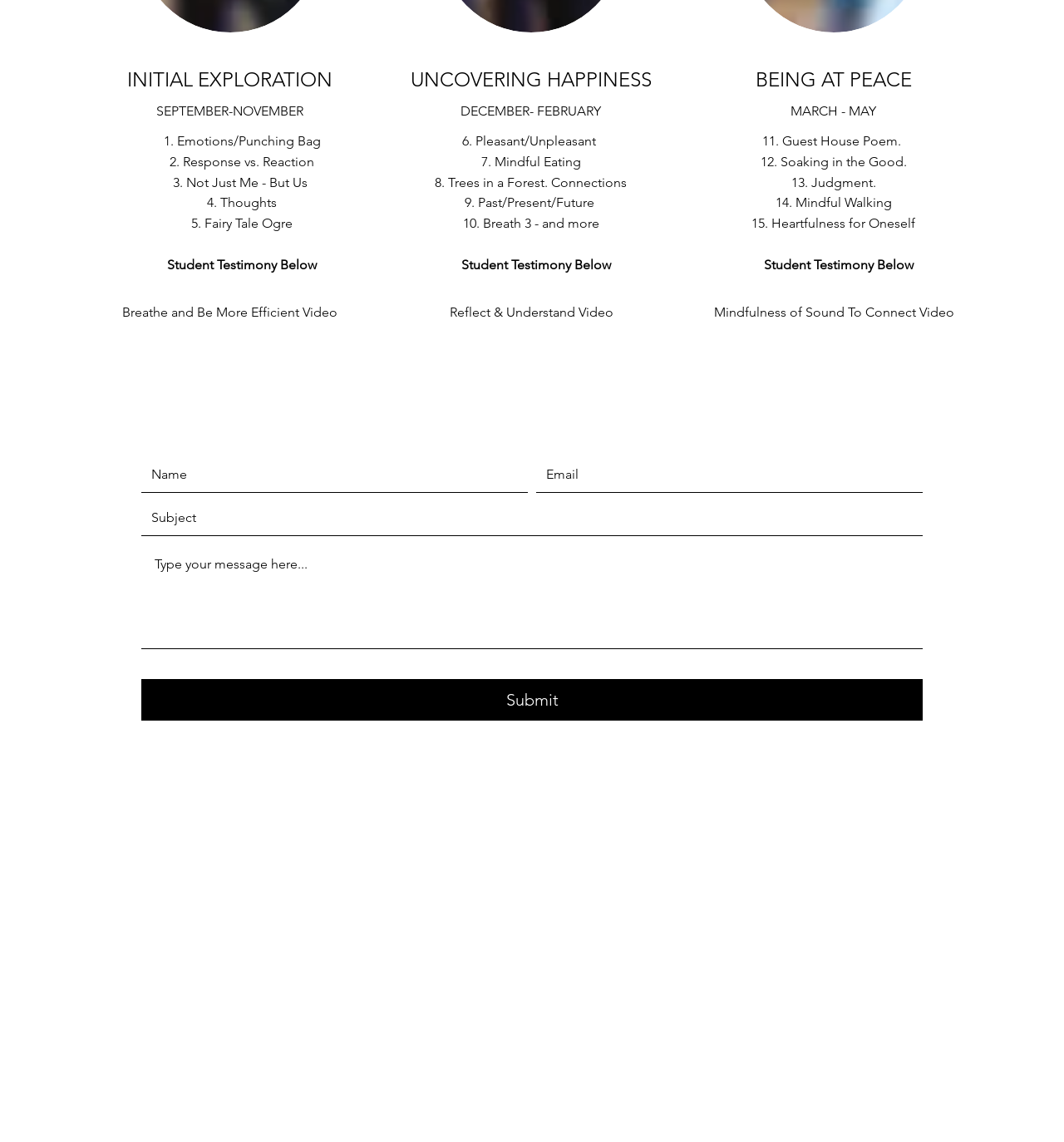Could you indicate the bounding box coordinates of the region to click in order to complete this instruction: "Click the 'Reflect & Understand Video' link".

[0.387, 0.265, 0.612, 0.283]